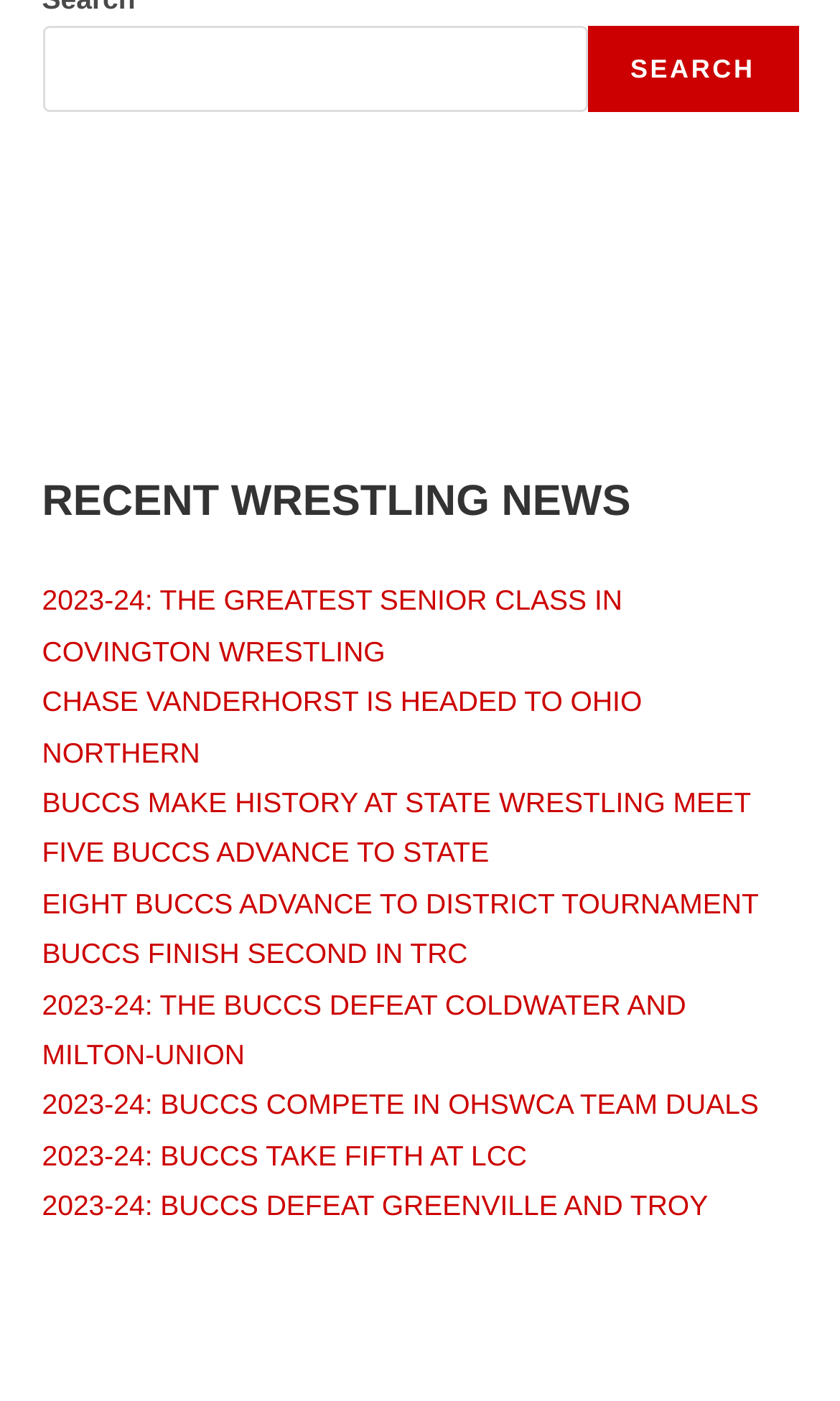What is the function of the button next to the searchbox?
Based on the image content, provide your answer in one word or a short phrase.

Submit search query